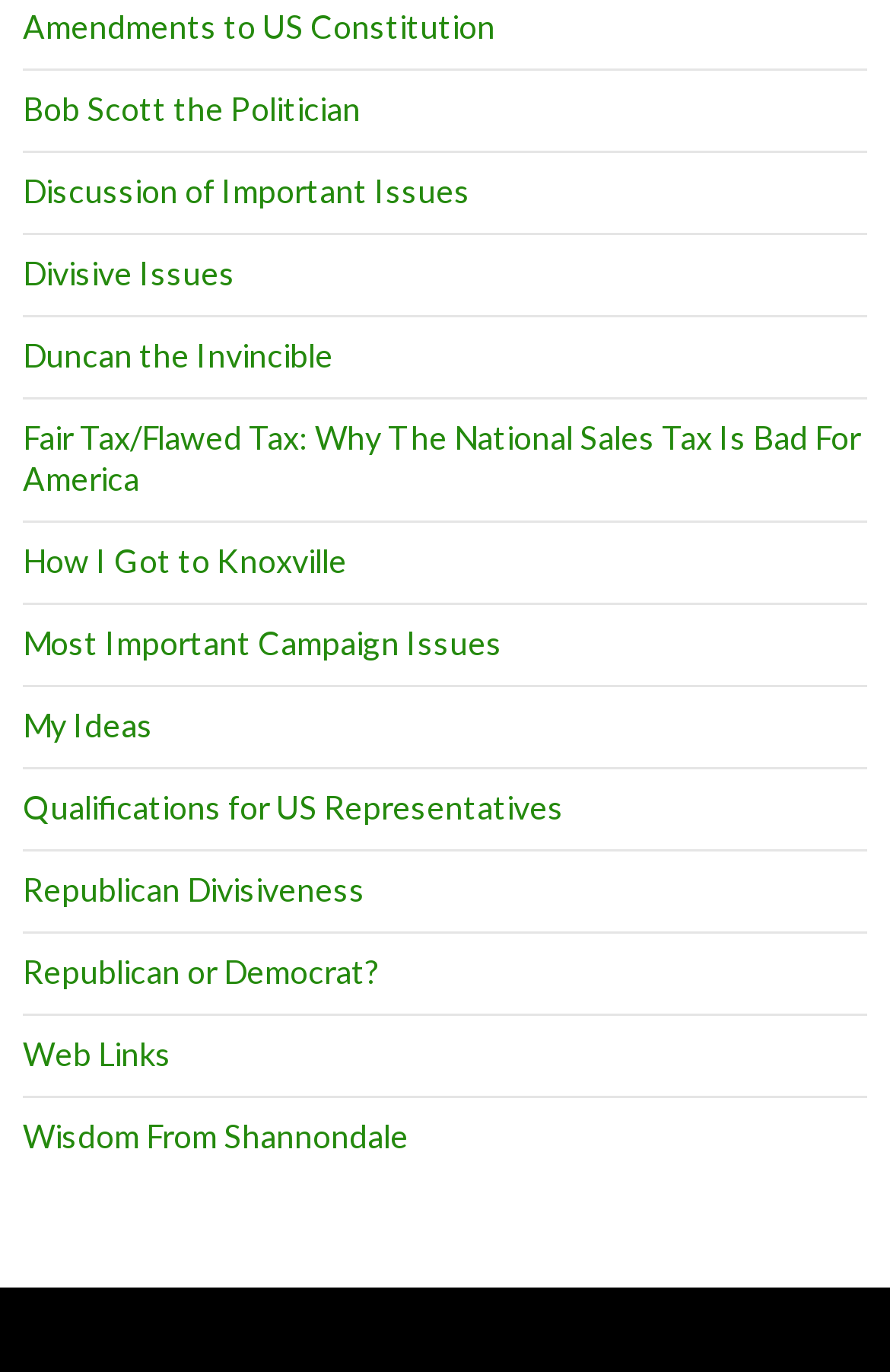Provide a brief response to the question below using one word or phrase:
What is the topic of the link at the top of the webpage?

Amendments to US Constitution